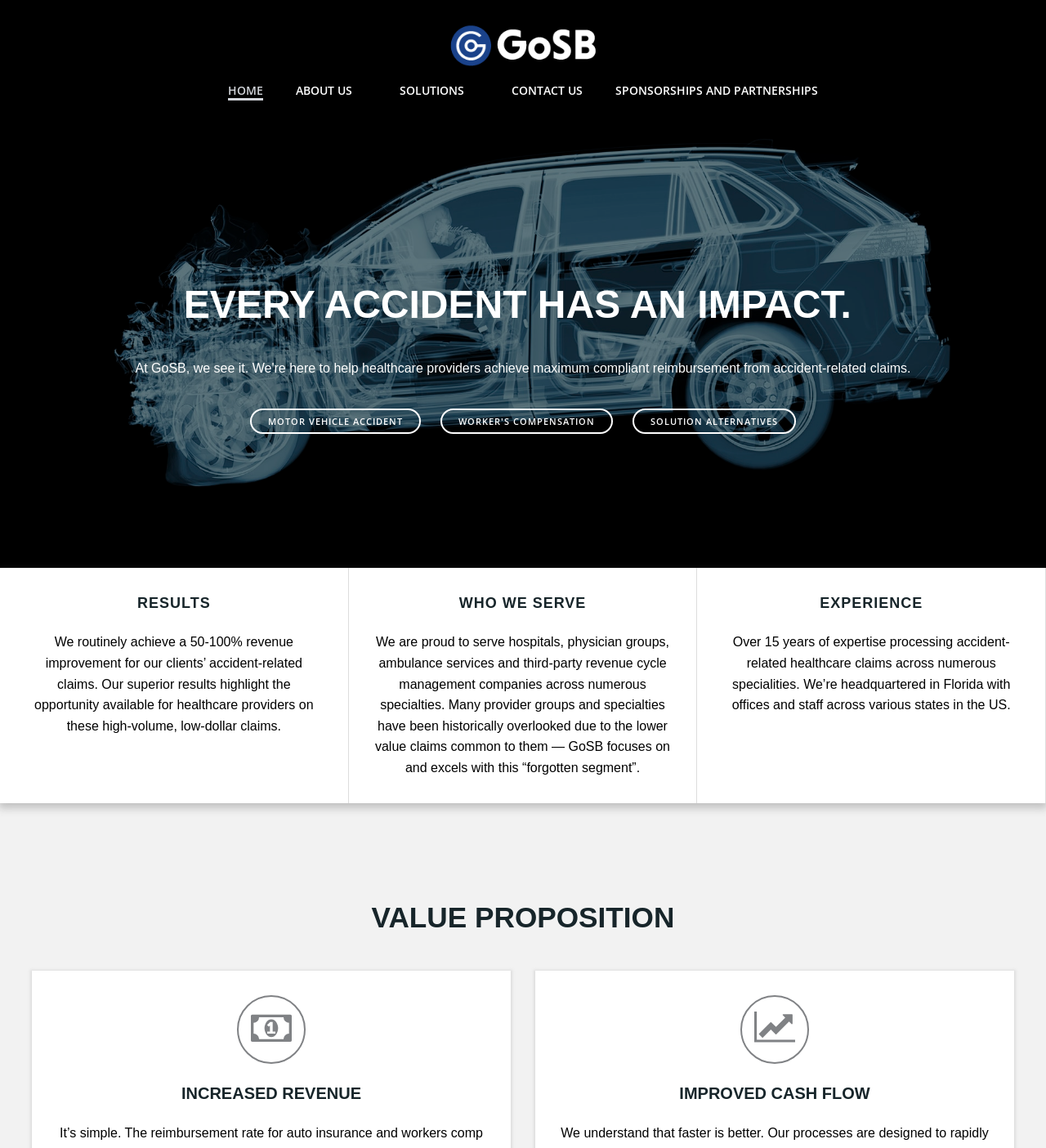What are the benefits of working with GoSB?
Give a one-word or short phrase answer based on the image.

Increased revenue and improved cash flow